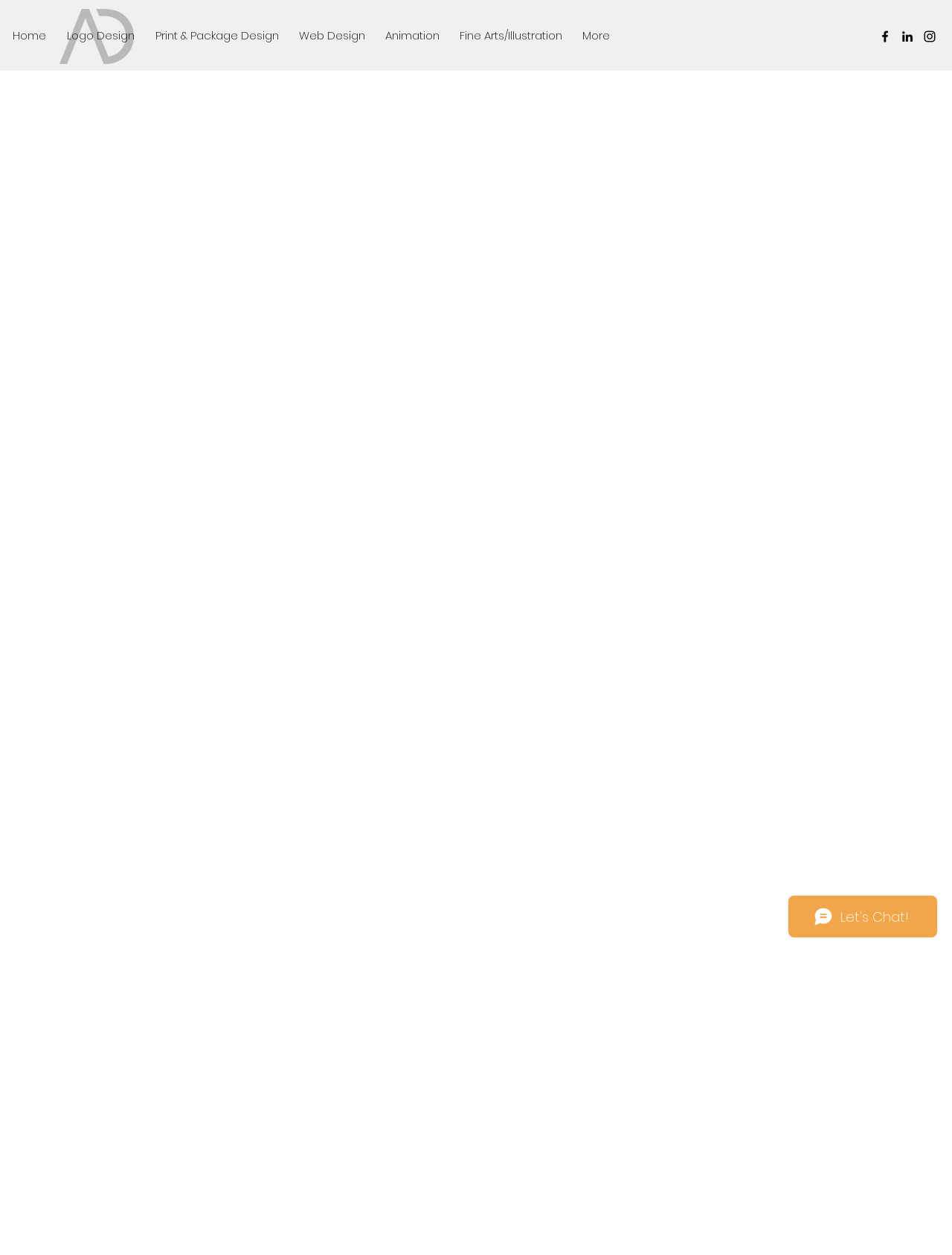Locate the bounding box coordinates of the area that needs to be clicked to fulfill the following instruction: "Click the Home link". The coordinates should be in the format of four float numbers between 0 and 1, namely [left, top, right, bottom].

[0.005, 0.017, 0.062, 0.039]